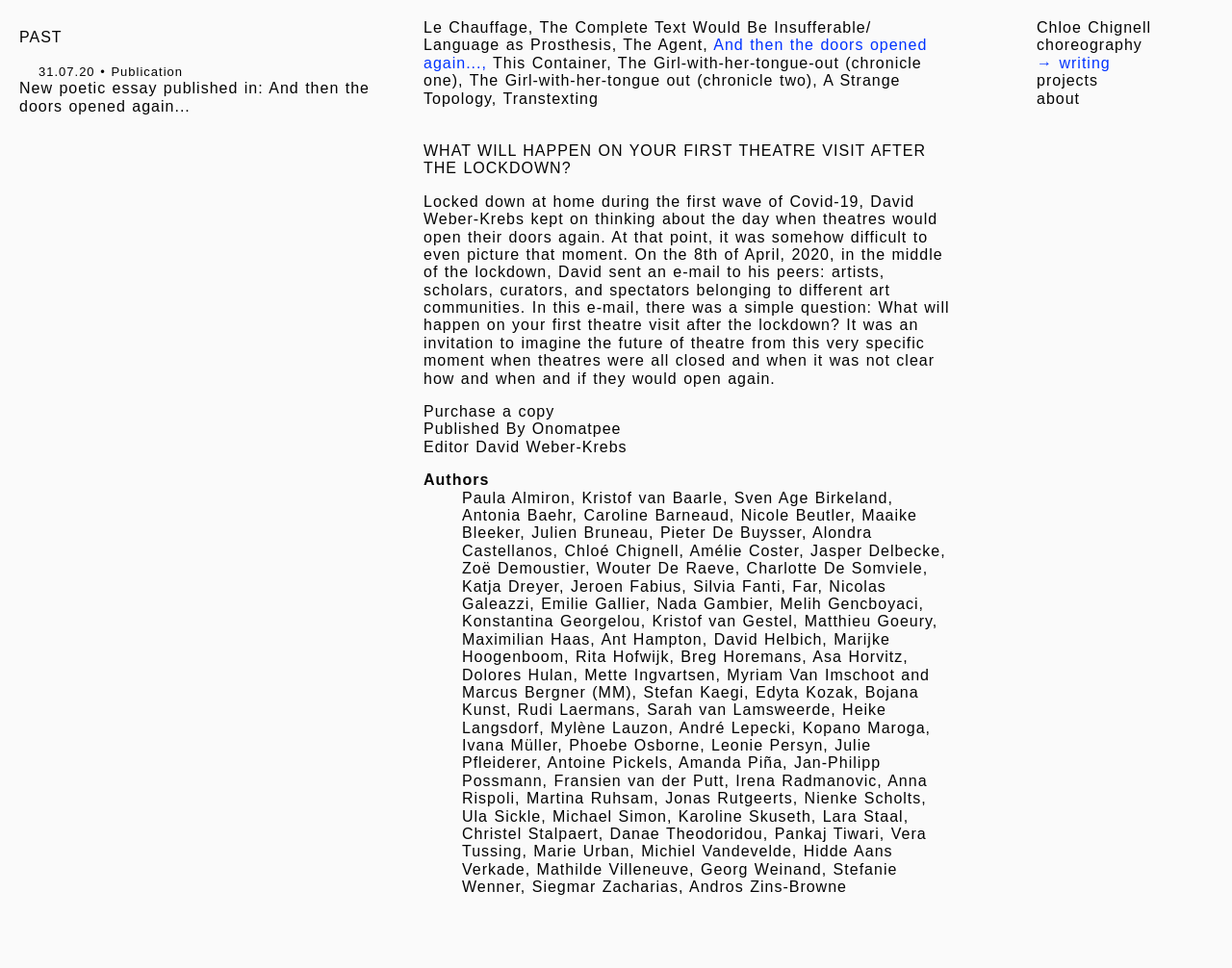What is the theme of the publication? Based on the image, give a response in one word or a short phrase.

Theatre after lockdown